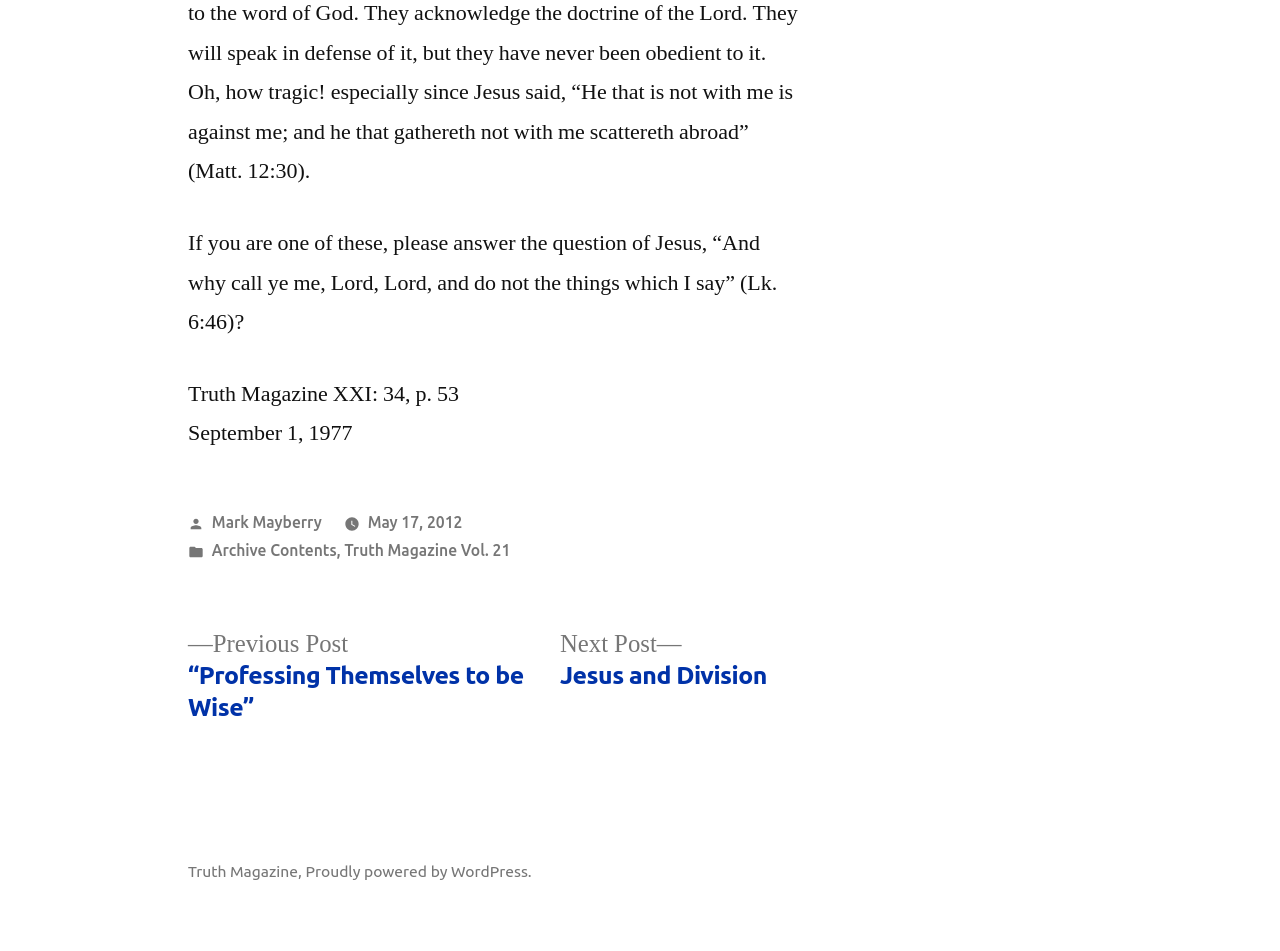Based on the visual content of the image, answer the question thoroughly: What is the name of the previous post?

The name of the previous post is obtained from the link element with the OCR text 'Previous post: “Professing Themselves to be Wise”' in the navigation section of the webpage.